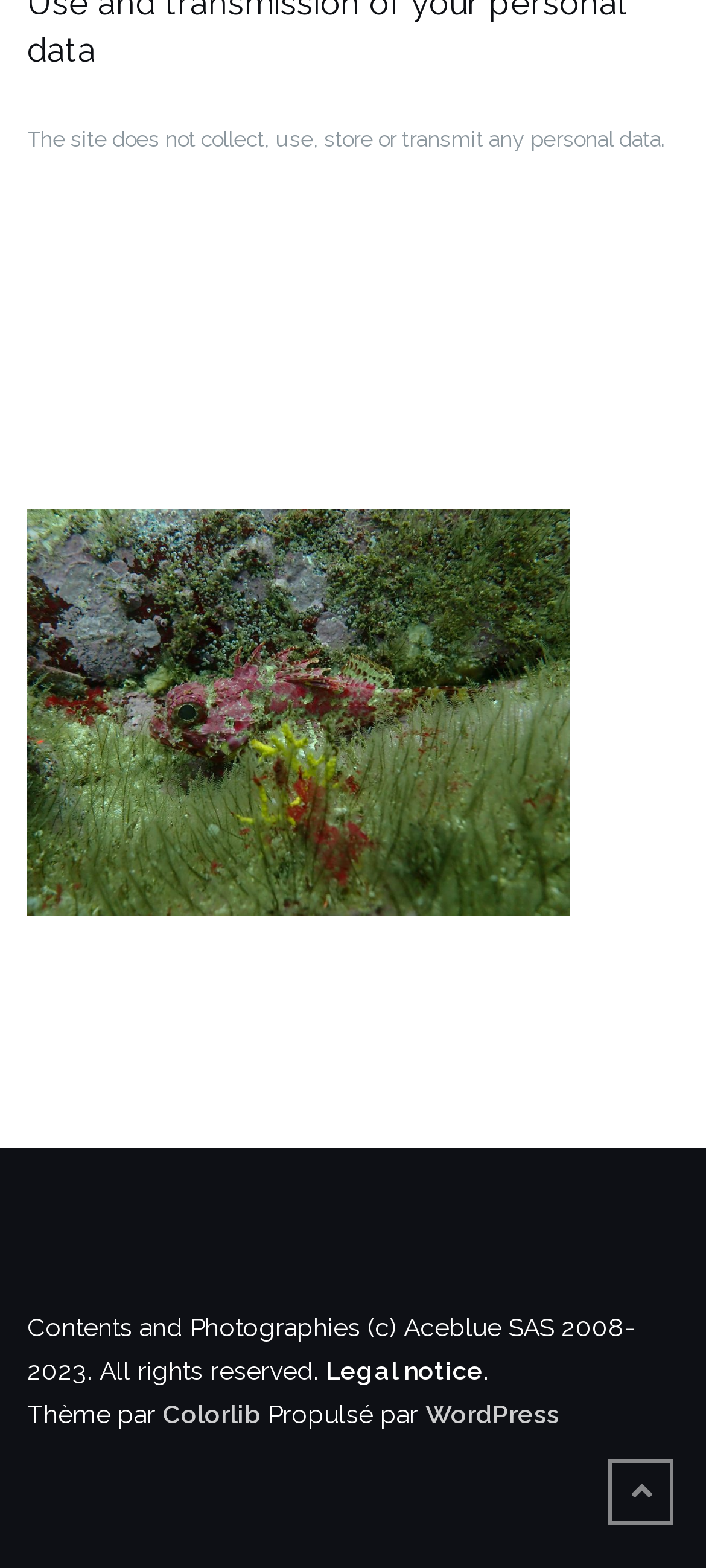What is the symbol at the bottom right?
Based on the screenshot, provide your answer in one word or phrase.

uf106